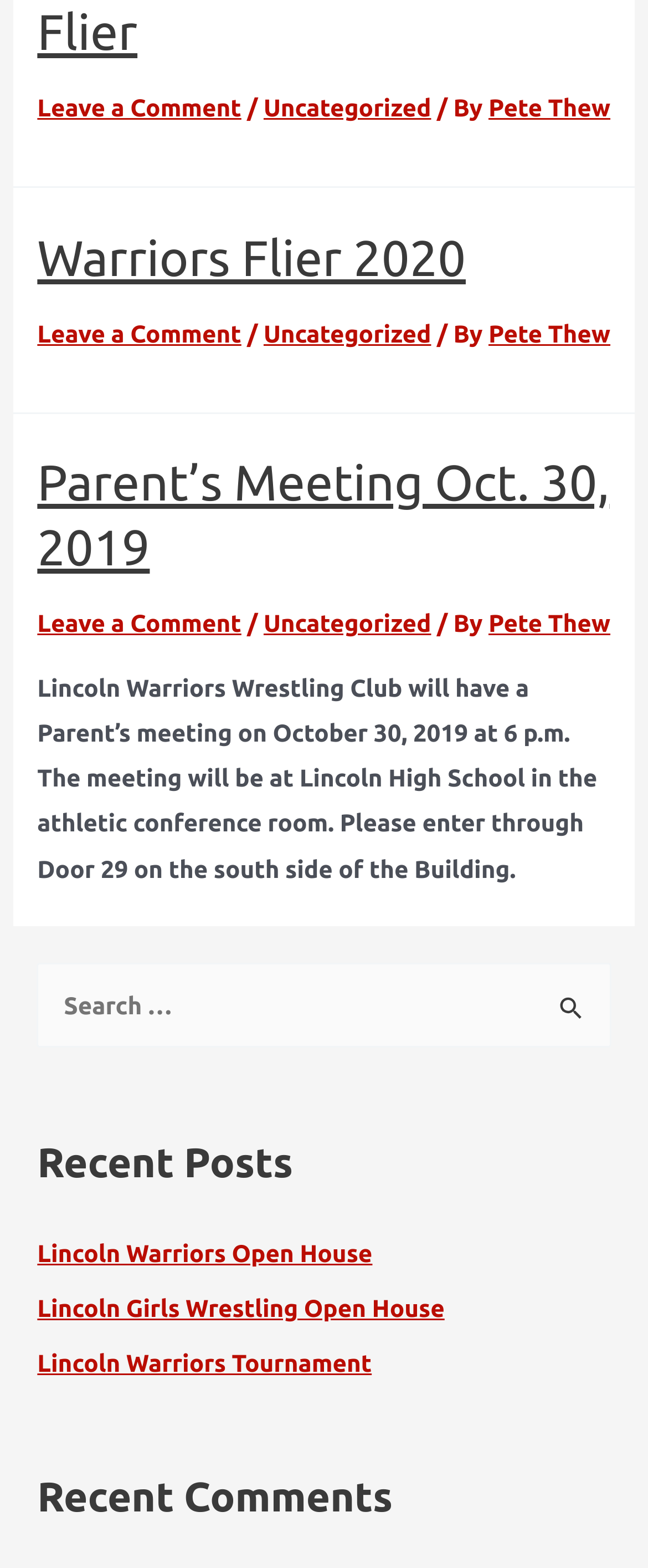Specify the bounding box coordinates of the element's region that should be clicked to achieve the following instruction: "Leave a comment". The bounding box coordinates consist of four float numbers between 0 and 1, in the format [left, top, right, bottom].

[0.058, 0.06, 0.372, 0.078]